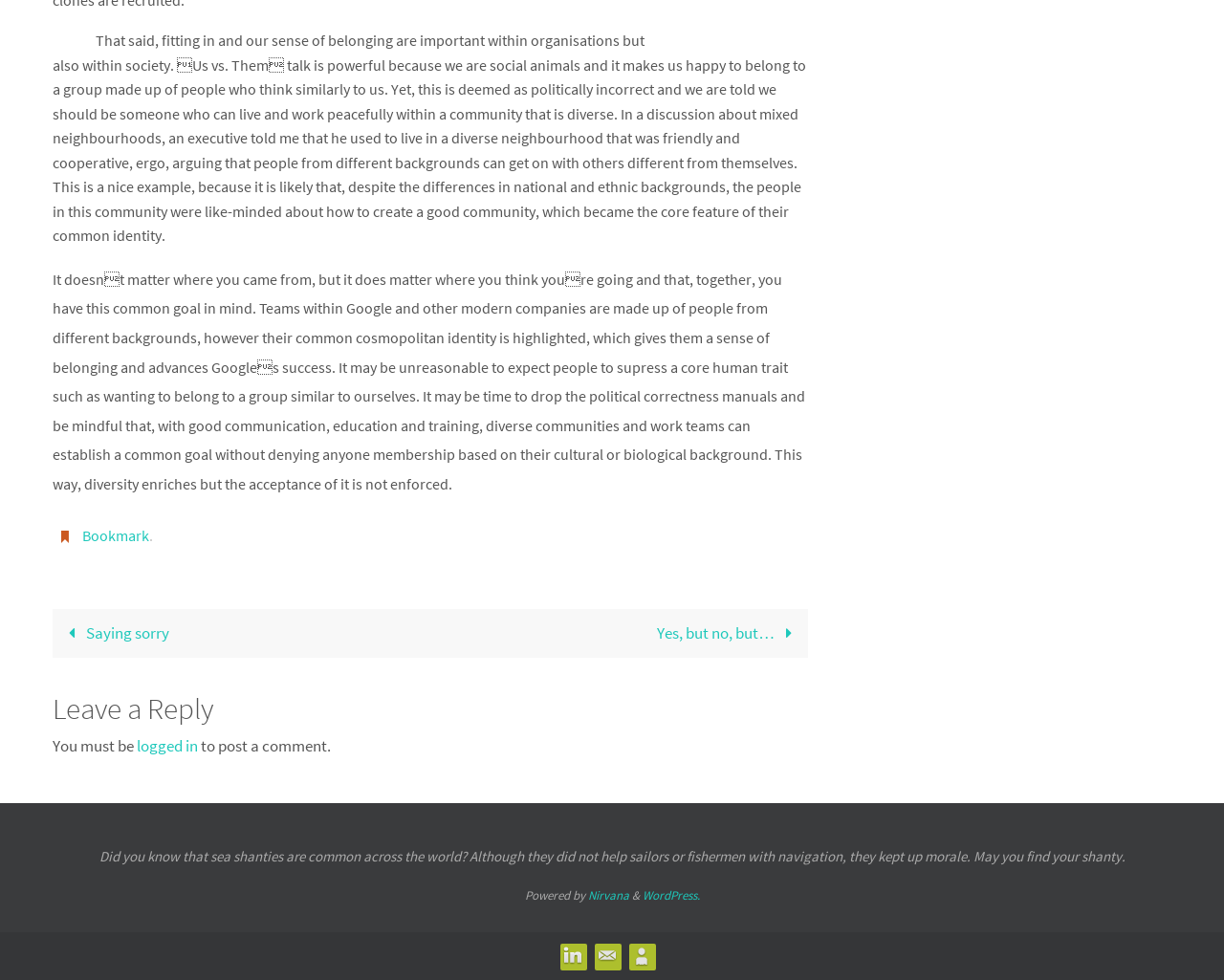Determine the bounding box coordinates for the region that must be clicked to execute the following instruction: "Visit LinkedIn".

[0.458, 0.963, 0.478, 0.988]